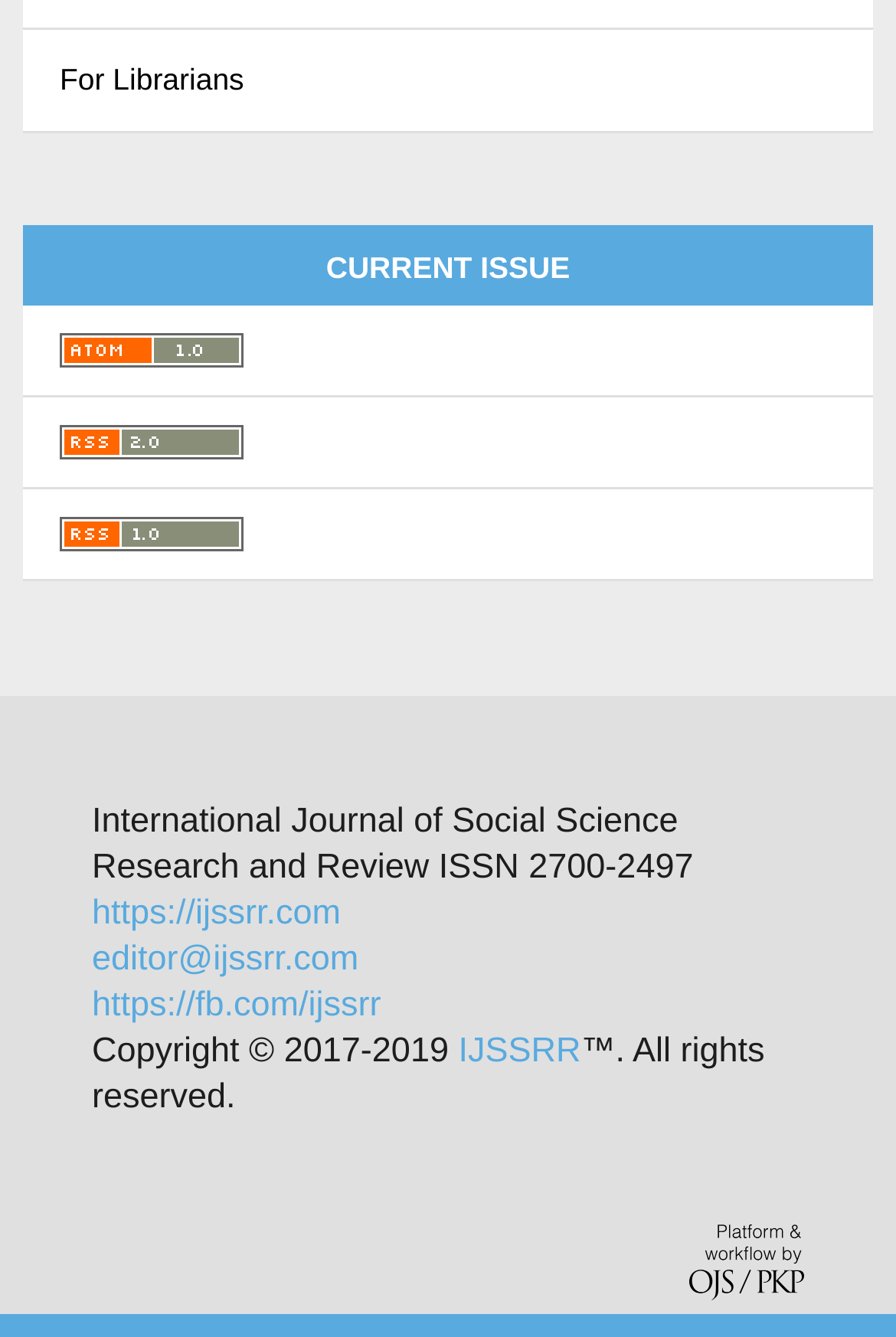Identify the bounding box coordinates for the element that needs to be clicked to fulfill this instruction: "Subscribe to the Atom feed". Provide the coordinates in the format of four float numbers between 0 and 1: [left, top, right, bottom].

[0.026, 0.229, 0.974, 0.296]